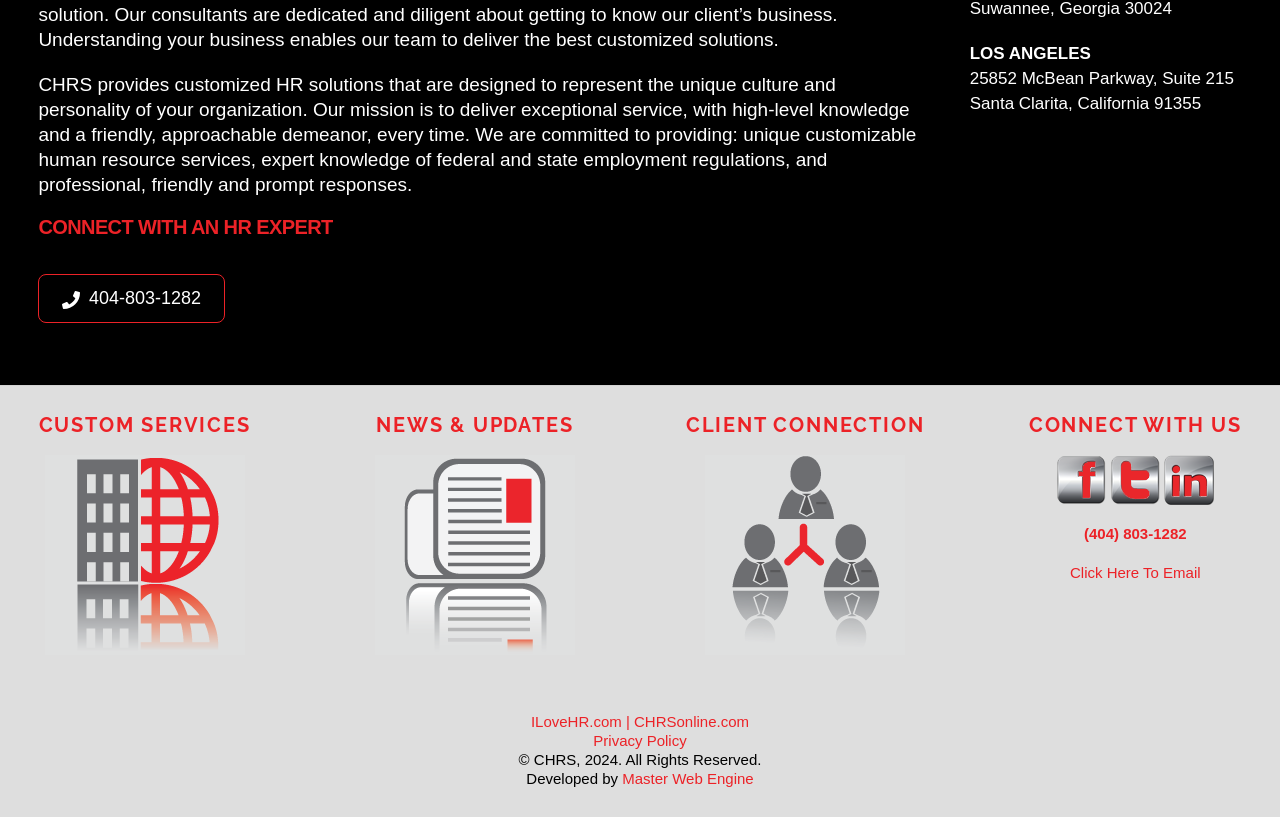Find the bounding box coordinates for the UI element that matches this description: "(404) 803-1282".

[0.847, 0.62, 0.949, 0.664]